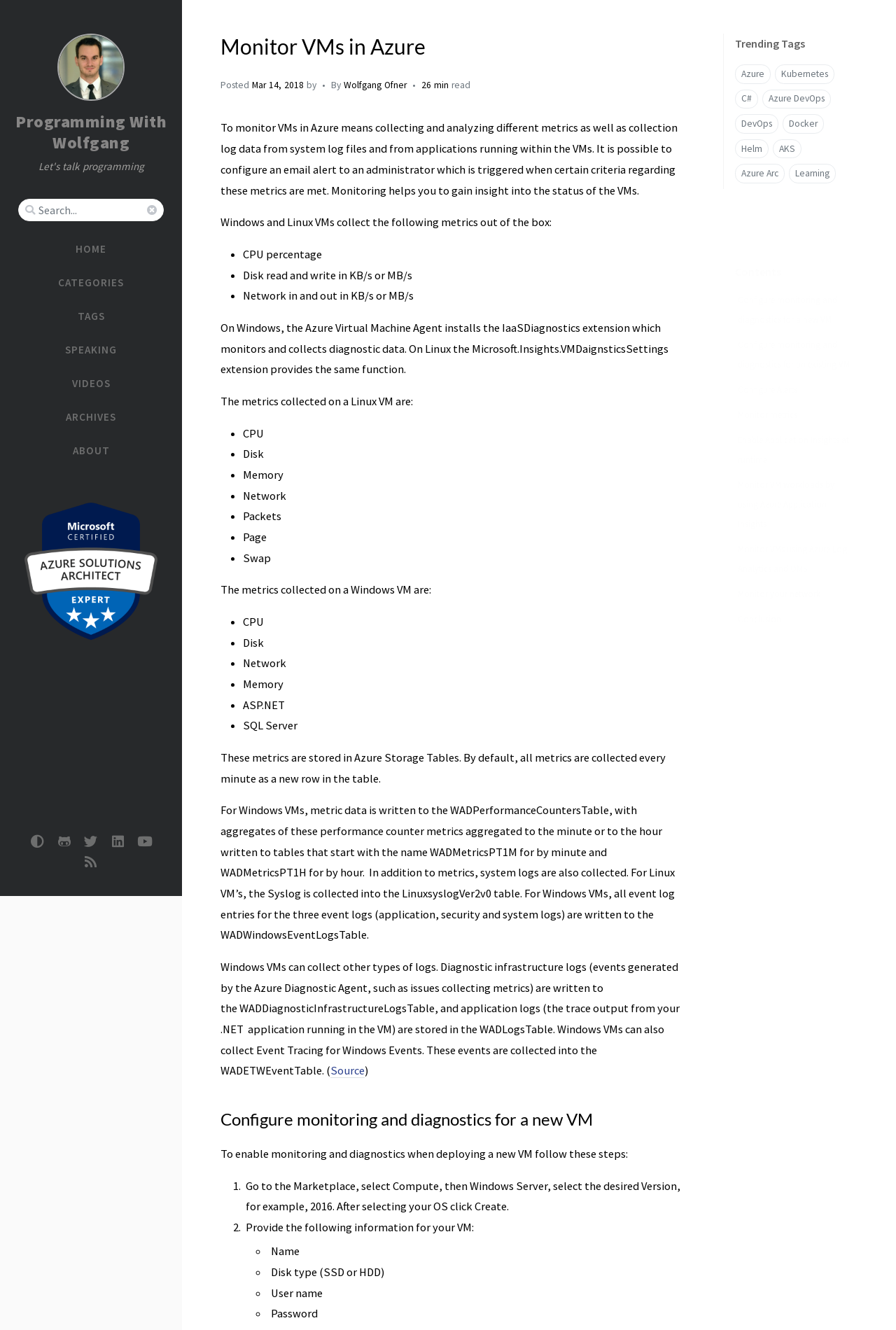Identify the bounding box for the described UI element: "Monitor your network".

[0.808, 0.42, 0.97, 0.439]